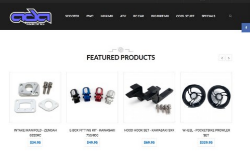Elaborate on the various elements present in the image.

The image showcases a section from a website featuring various products, indicated under the "Featured Products" header. The layout displays a selection of automotive parts, including a "Rhyne Armored - Grommet Set," "Lockout Pin Set - Banshee," "Hood Hook Set - Camaro," and a "Wheels - 5 Spoke Prodigy Set." Each product is accompanied by its respective price. The overall design of the webpage suggests a focus on automotive accessories, catering to enthusiasts looking for quality components for their vehicles. The clean and organized presentation emphasizes ease of navigation for potential customers seeking featured items.